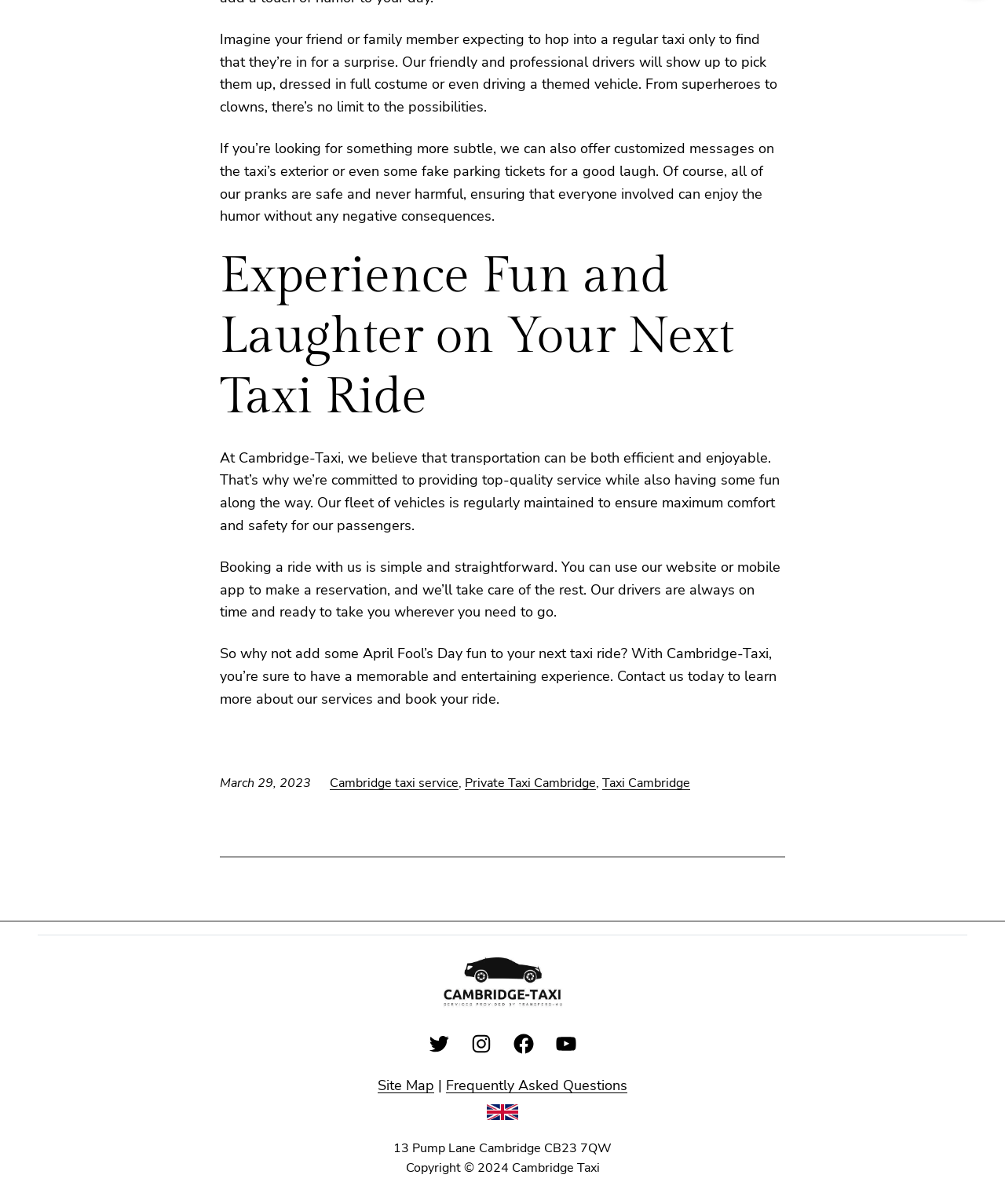Please identify the bounding box coordinates of where to click in order to follow the instruction: "Click the 'Site Map' link".

[0.376, 0.894, 0.432, 0.91]